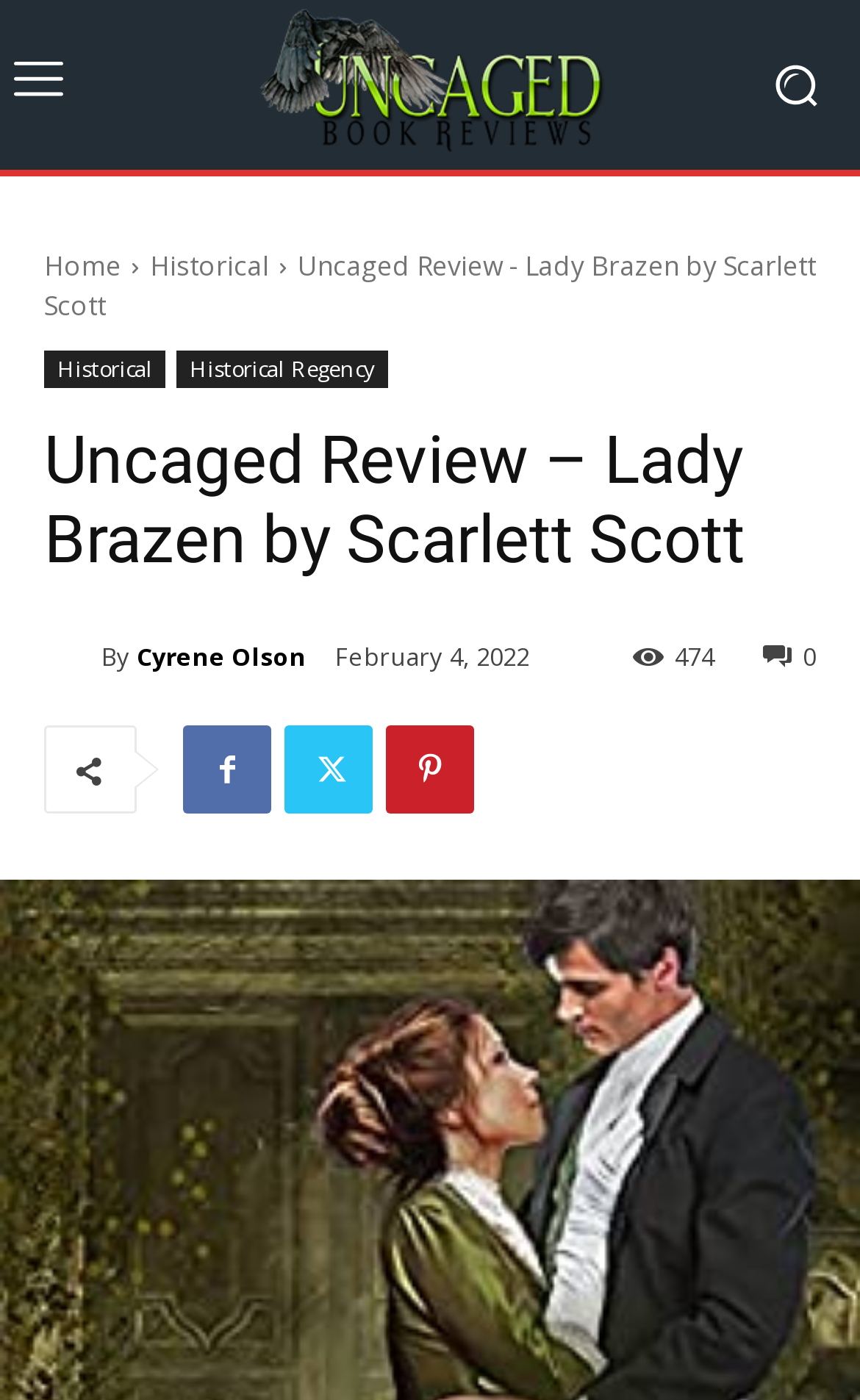Find and indicate the bounding box coordinates of the region you should select to follow the given instruction: "View Historical Regency".

[0.205, 0.25, 0.451, 0.277]